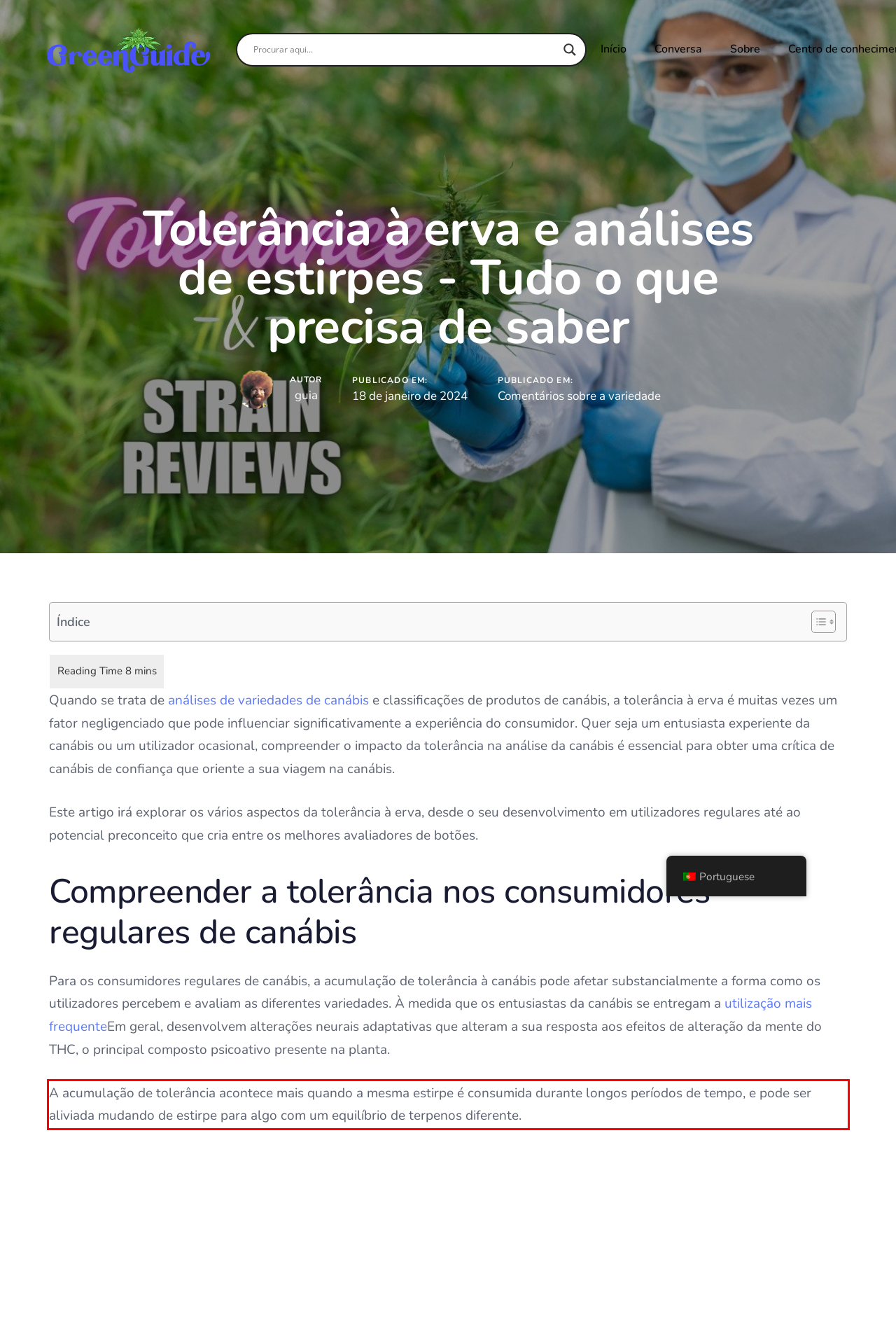Using the provided screenshot, read and generate the text content within the red-bordered area.

A acumulação de tolerância acontece mais quando a mesma estirpe é consumida durante longos períodos de tempo, e pode ser aliviada mudando de estirpe para algo com um equilíbrio de terpenos diferente.